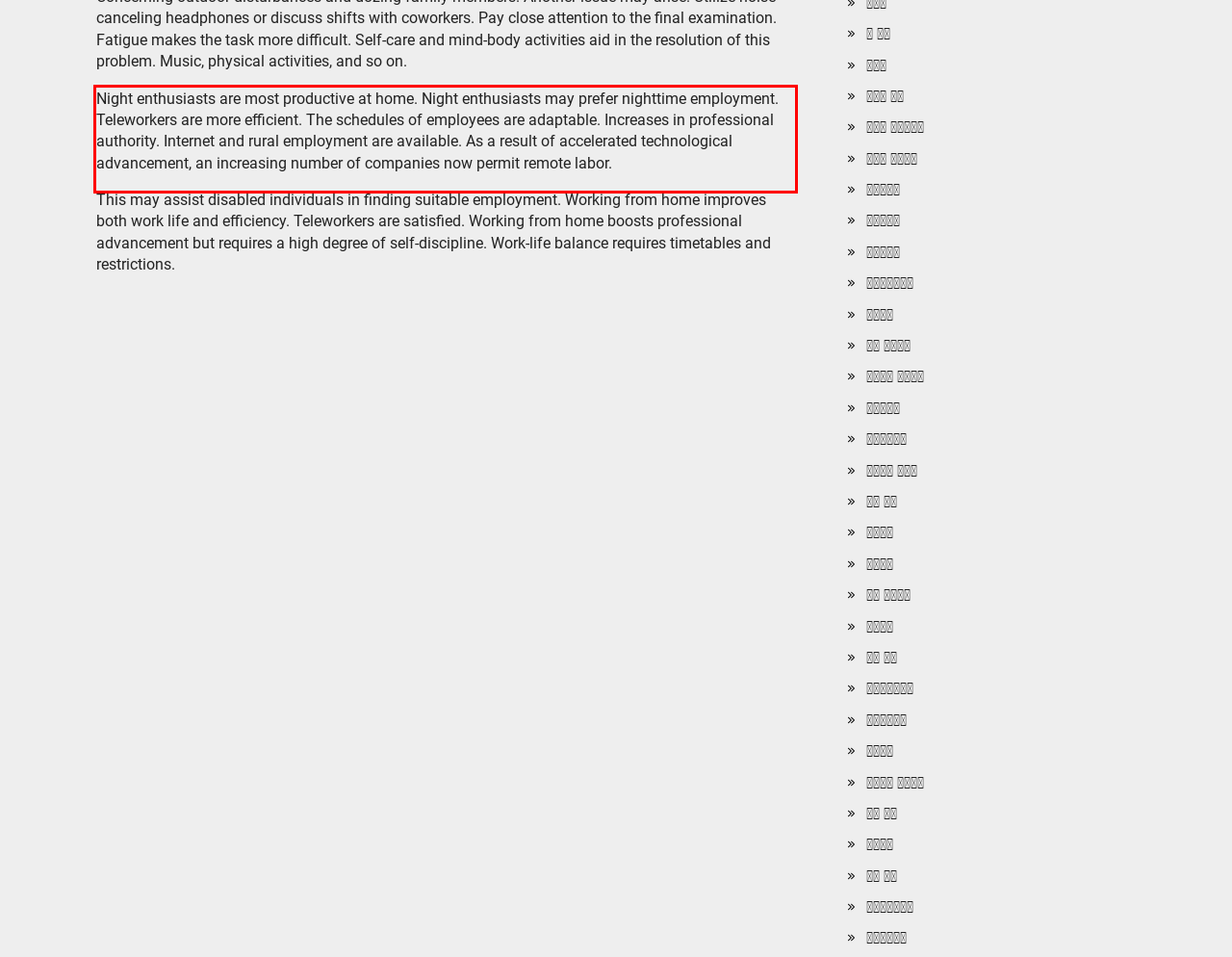Examine the webpage screenshot and use OCR to recognize and output the text within the red bounding box.

Night enthusiasts are most productive at home. Night enthusiasts may prefer nighttime employment. Teleworkers are more efficient. The schedules of employees are adaptable. Increases in professional authority. Internet and rural employment are available. As a result of accelerated technological advancement, an increasing number of companies now permit remote labor.